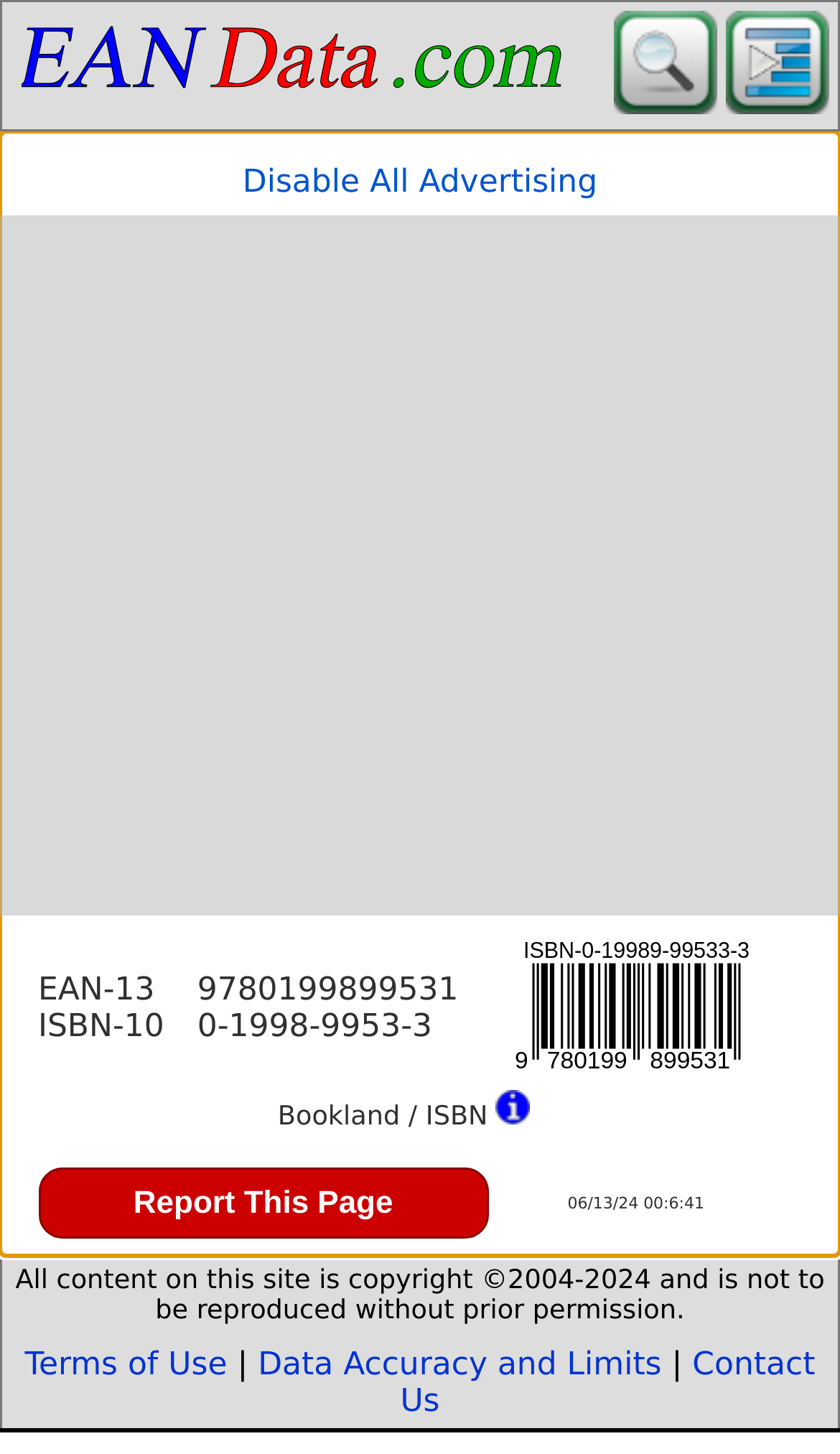Using the provided element description, identify the bounding box coordinates as (top-left x, top-left y, bottom-right x, bottom-right y). Ensure all values are between 0 and 1. Description: Report This Page

[0.045, 0.803, 0.581, 0.852]